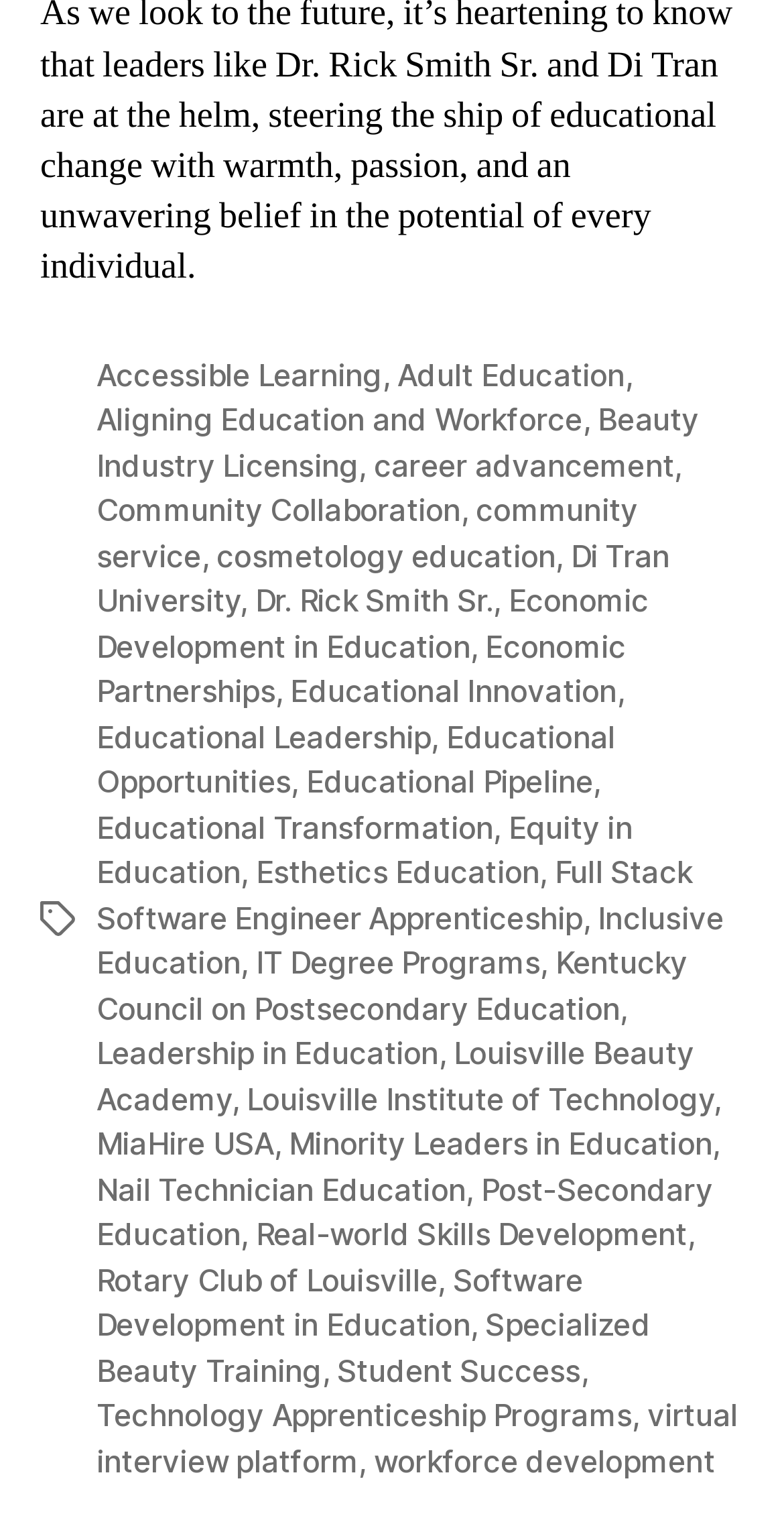Locate the bounding box coordinates of the element that should be clicked to fulfill the instruction: "Visit Di Tran University".

[0.123, 0.352, 0.854, 0.407]